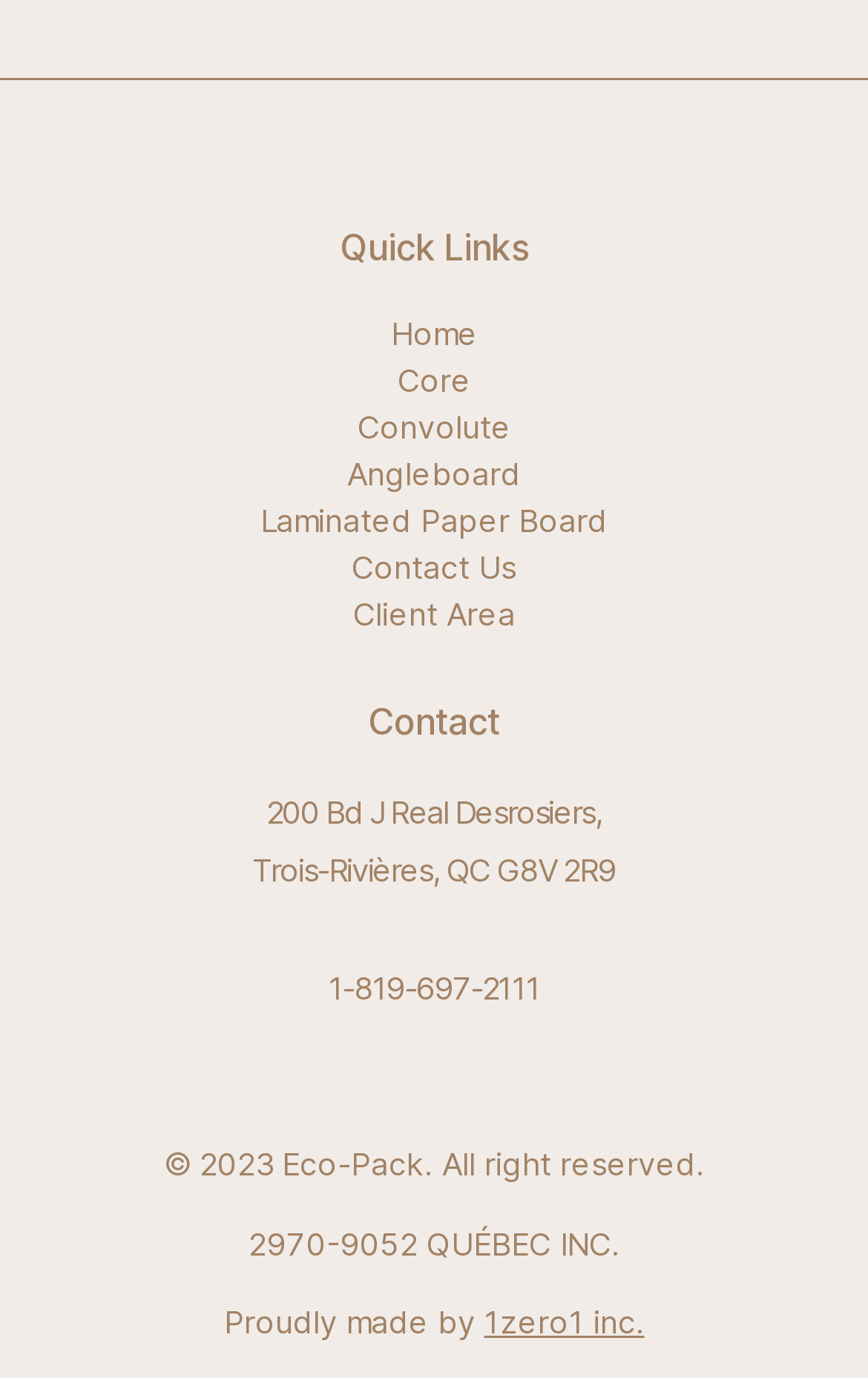What is the phone number of the company?
Examine the image closely and answer the question with as much detail as possible.

The phone number can be found under the 'Contact' heading, where it is listed as a link.